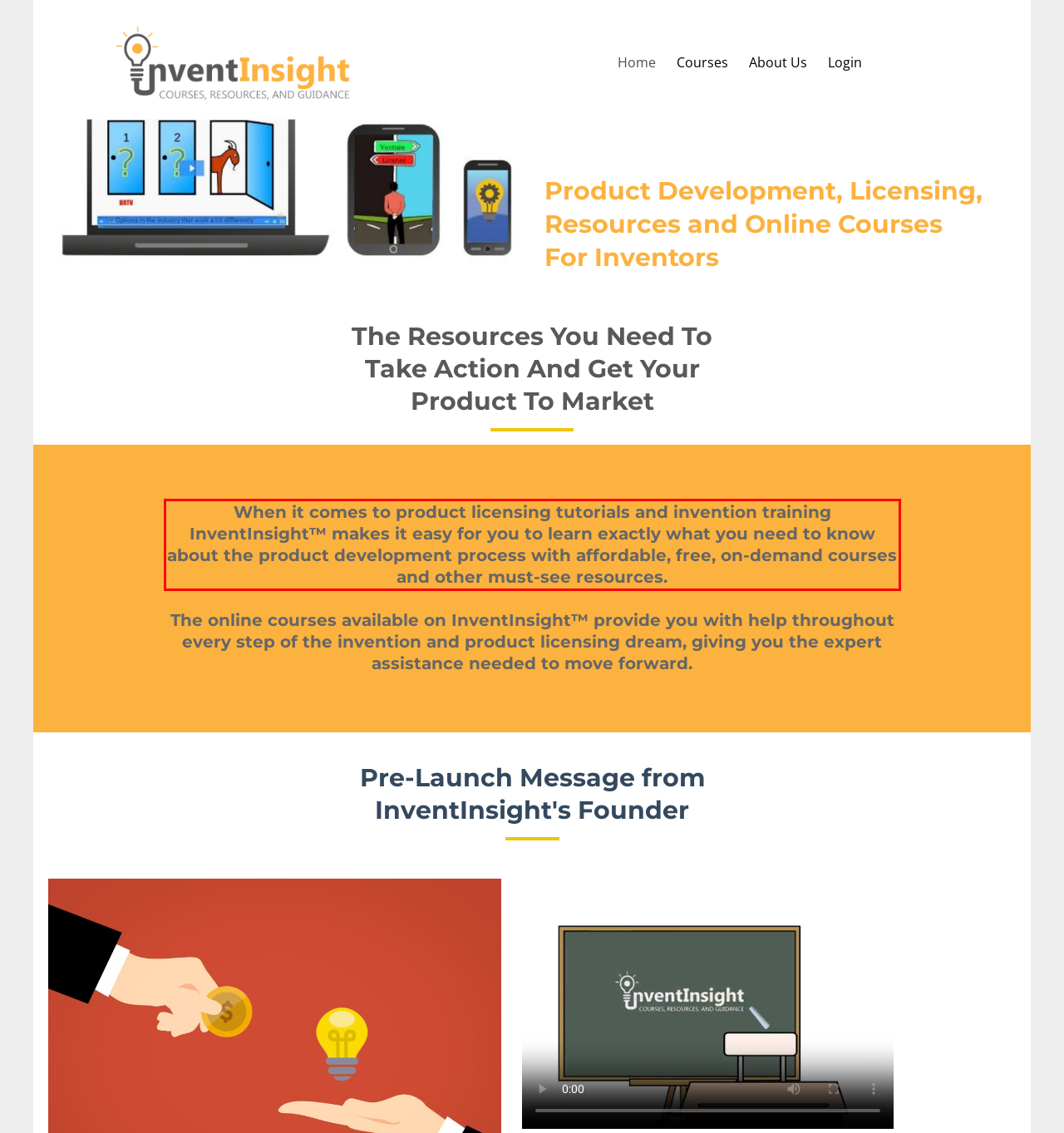Given the screenshot of the webpage, identify the red bounding box, and recognize the text content inside that red bounding box.

When it comes to product licensing tutorials and invention training InventInsight™ makes it easy for you to learn exactly what you need to know about the product development process with affordable, free, on-demand courses and other must-see resources.